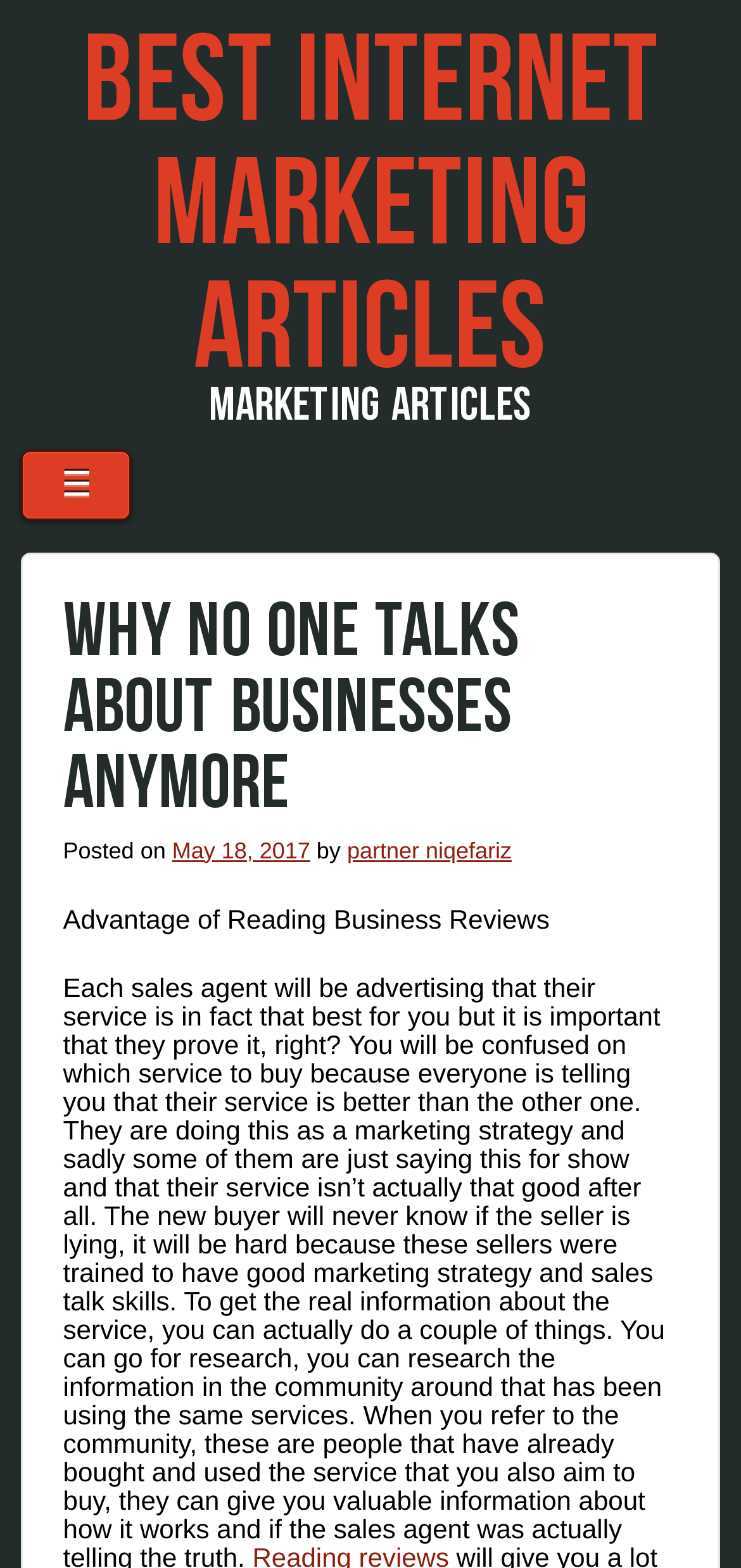Determine the bounding box coordinates (top-left x, top-left y, bottom-right x, bottom-right y) of the UI element described in the following text: May 18, 2017

[0.232, 0.534, 0.419, 0.551]